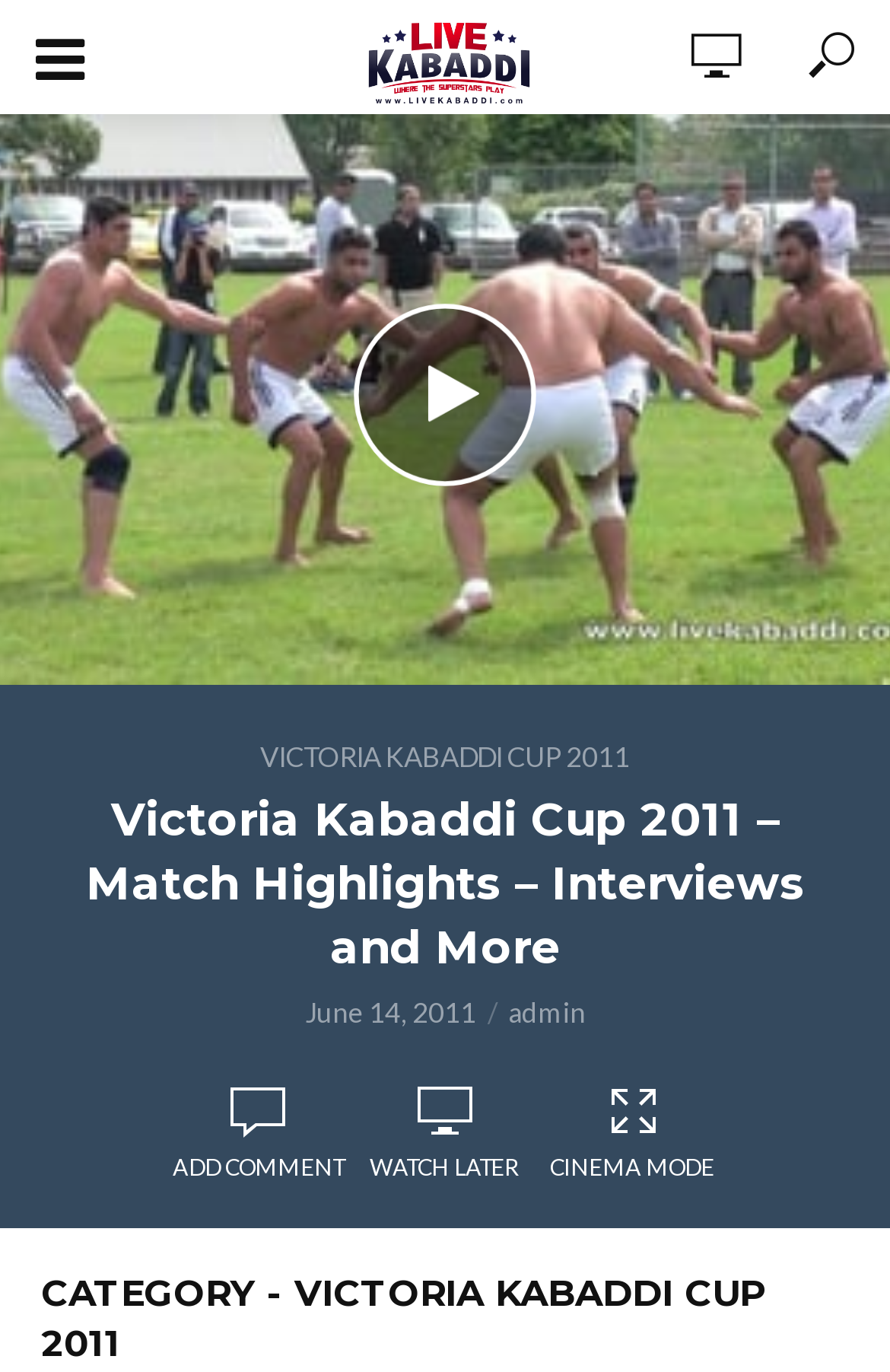Please identify the bounding box coordinates of the area that needs to be clicked to fulfill the following instruction: "view Victoria Kabaddi Cup 2011 archives."

[0.292, 0.539, 0.708, 0.564]